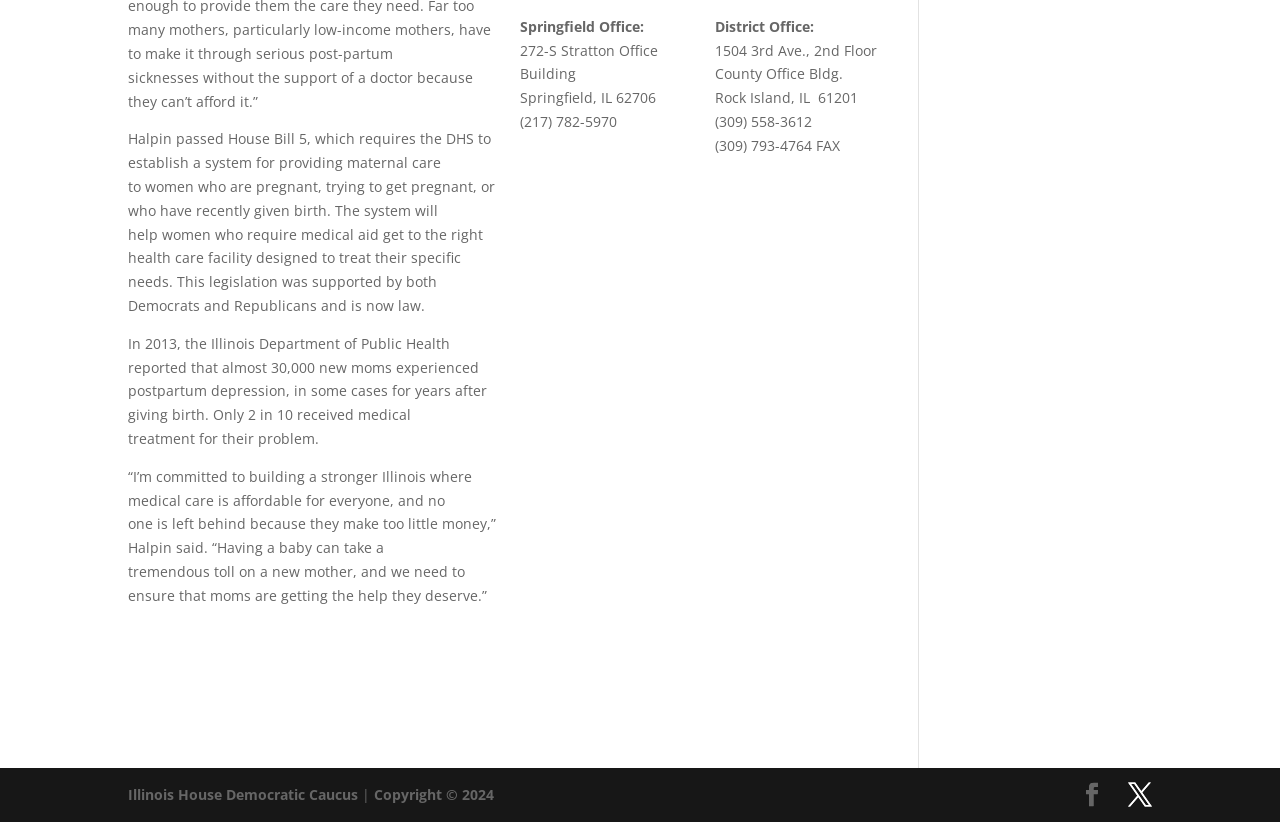Determine the bounding box coordinates in the format (top-left x, top-left y, bottom-right x, bottom-right y). Ensure all values are floating point numbers between 0 and 1. Identify the bounding box of the UI element described by: Copyright © 2024

[0.292, 0.955, 0.386, 0.978]